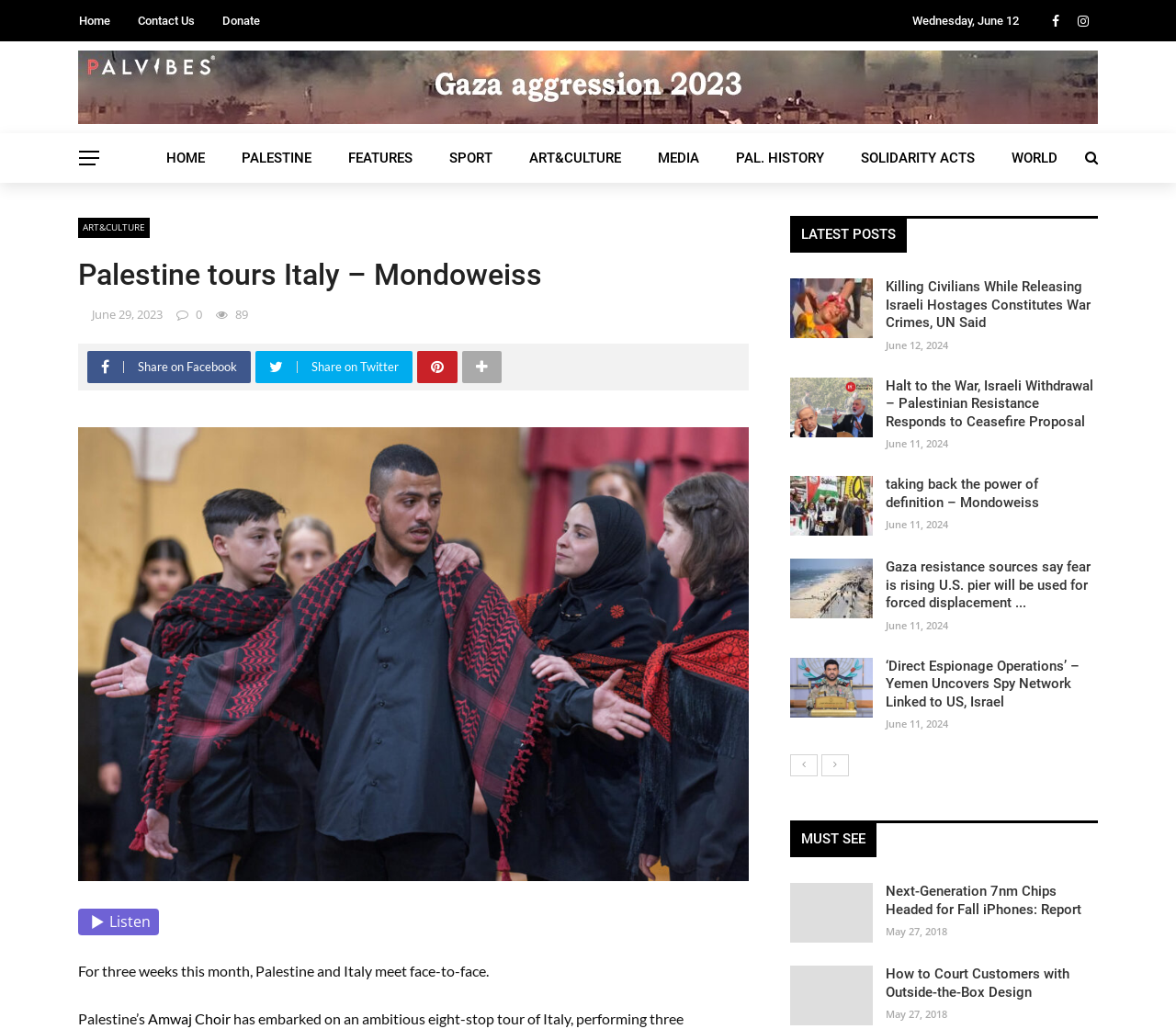Could you locate the bounding box coordinates for the section that should be clicked to accomplish this task: "Listen to the audio".

[0.066, 0.883, 0.135, 0.909]